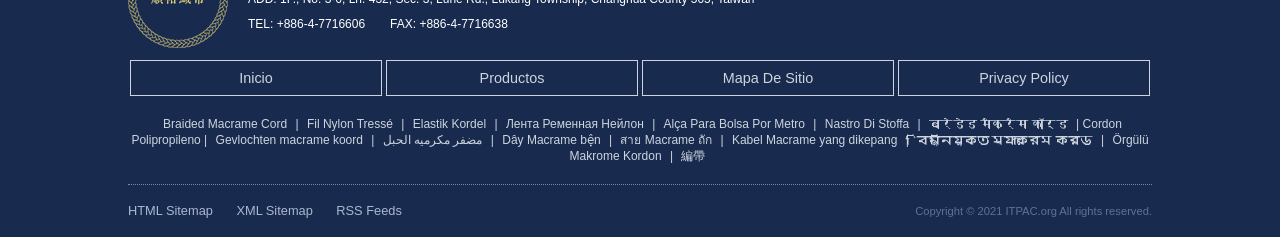What is the copyright year of the webpage?
Refer to the image and provide a one-word or short phrase answer.

2021